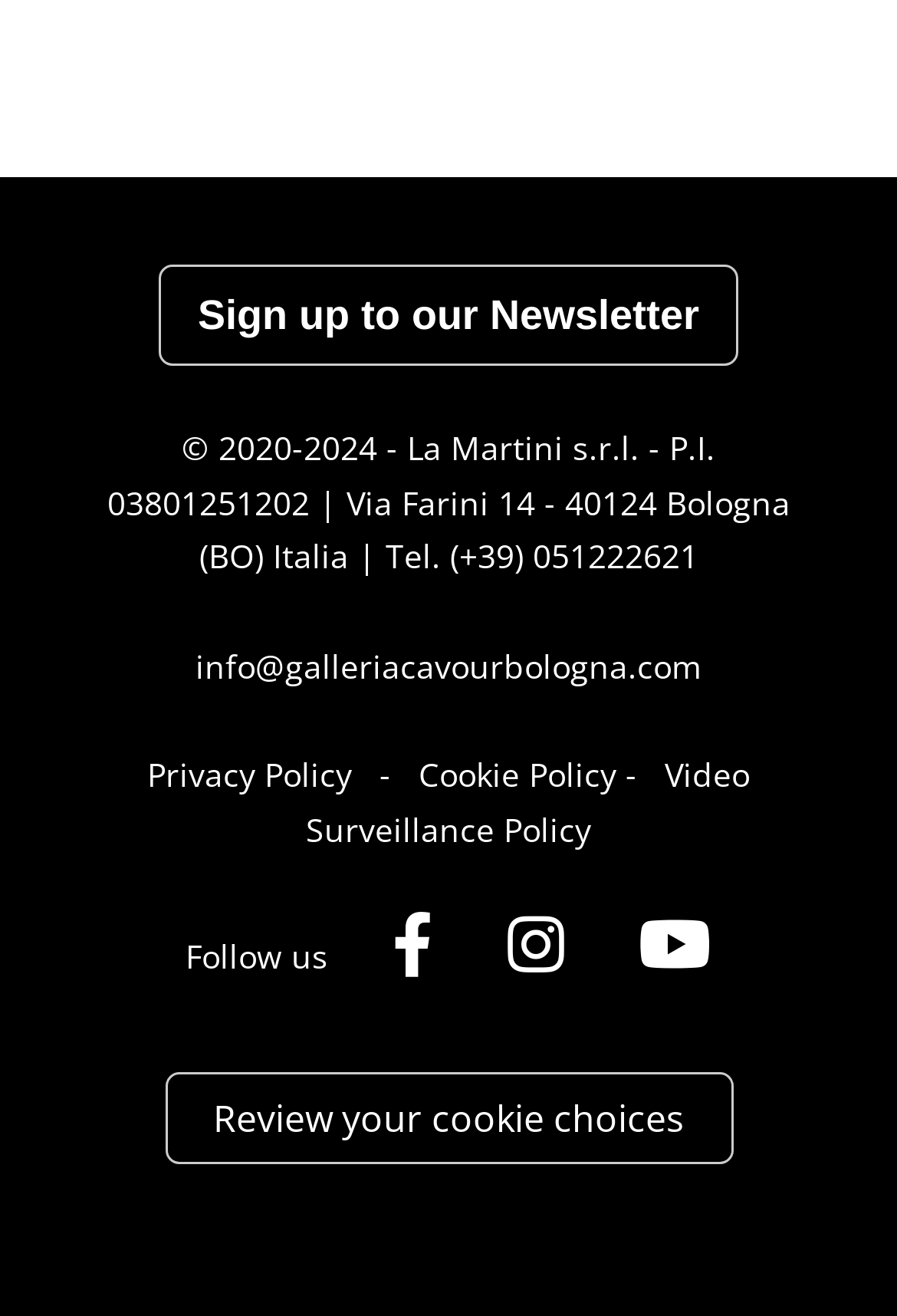Determine the bounding box coordinates of the clickable element to complete this instruction: "Sign up to our newsletter". Provide the coordinates in the format of four float numbers between 0 and 1, [left, top, right, bottom].

[0.177, 0.201, 0.823, 0.278]